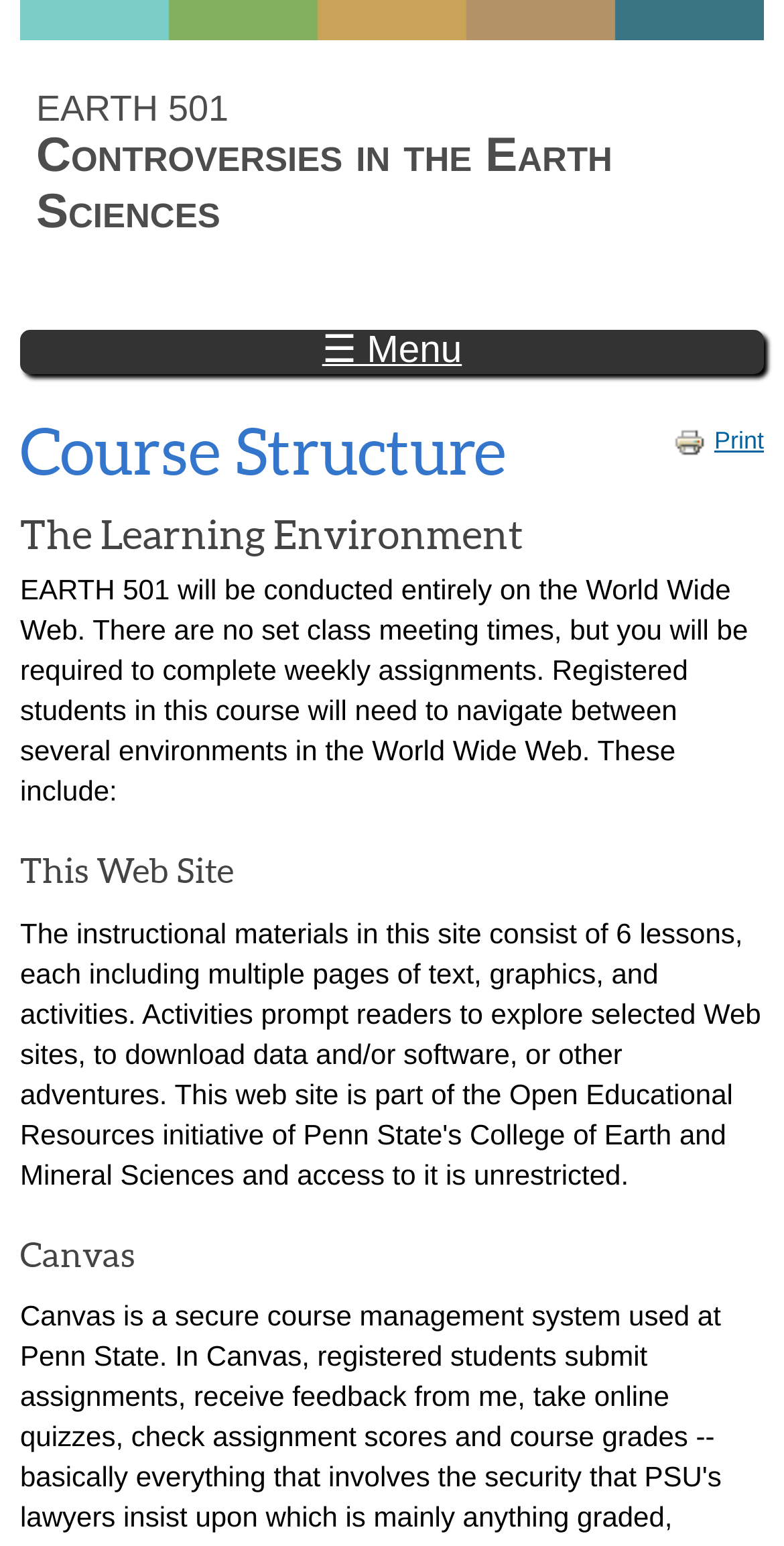What is the name of the course?
Please look at the screenshot and answer in one word or a short phrase.

EARTH 501